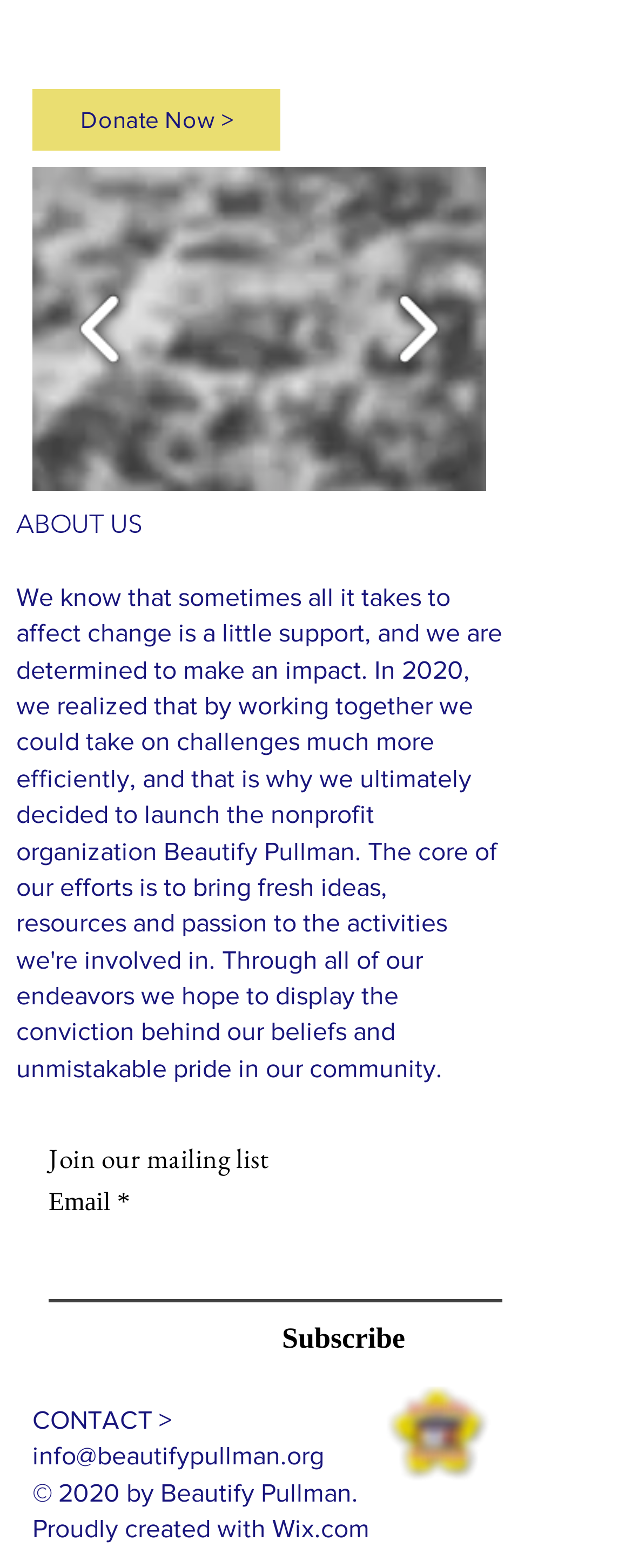Locate the UI element described by Pullman 1950s in the provided webpage screenshot. Return the bounding box coordinates in the format (top-left x, top-left y, bottom-right x, bottom-right y), ensuring all values are between 0 and 1.

[0.051, 0.106, 0.769, 0.313]